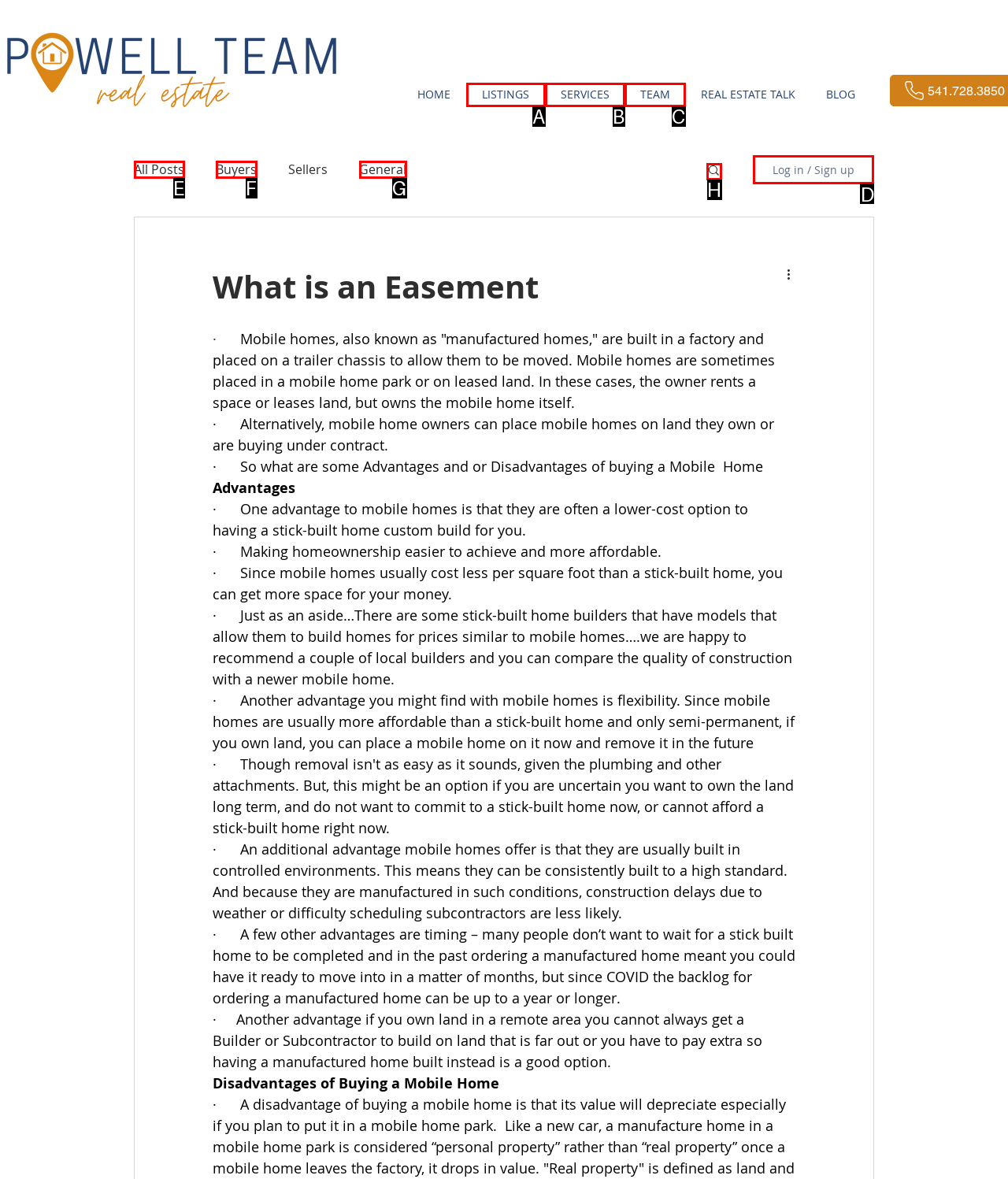Determine the HTML element to click for the instruction: Log in or sign up.
Answer with the letter corresponding to the correct choice from the provided options.

D